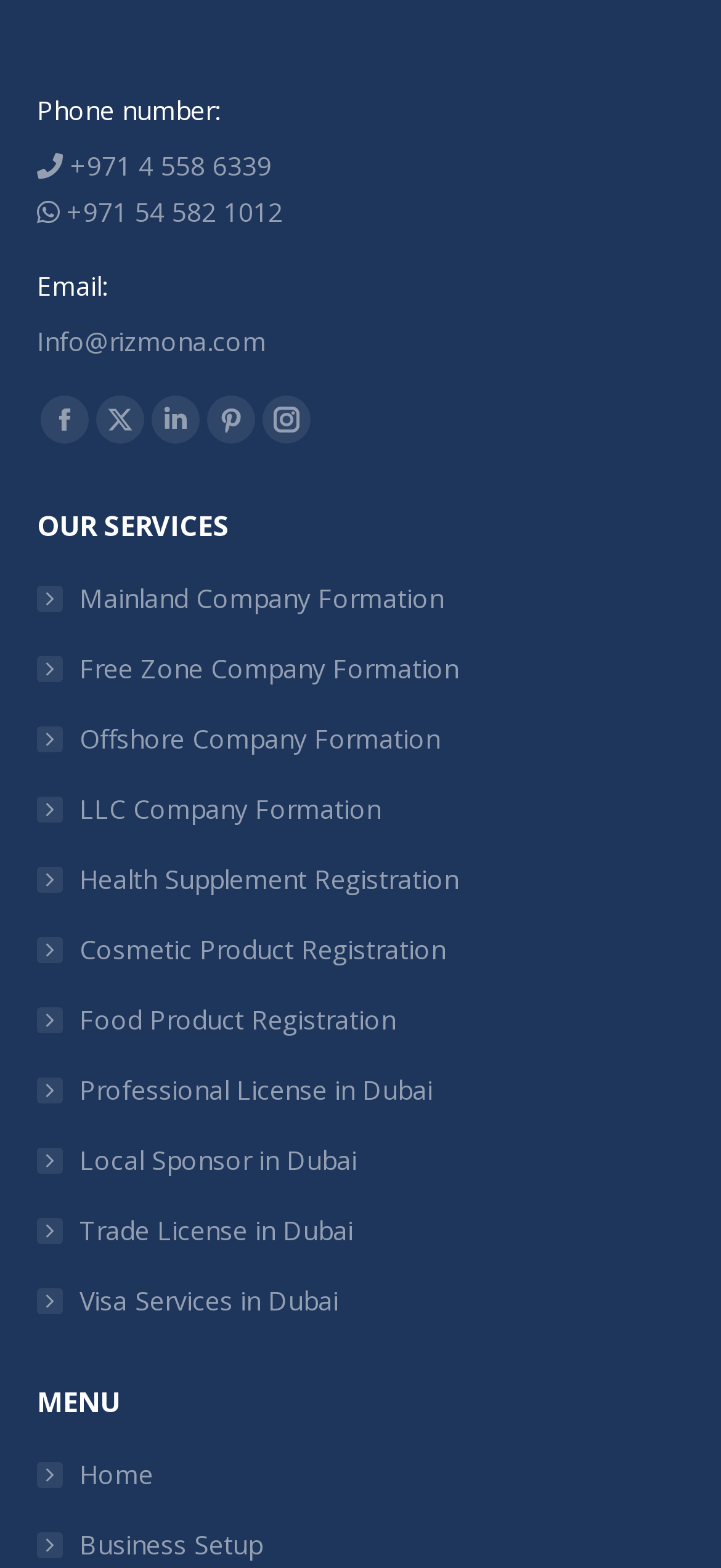Could you indicate the bounding box coordinates of the region to click in order to complete this instruction: "Visit the Facebook page".

[0.056, 0.252, 0.123, 0.283]